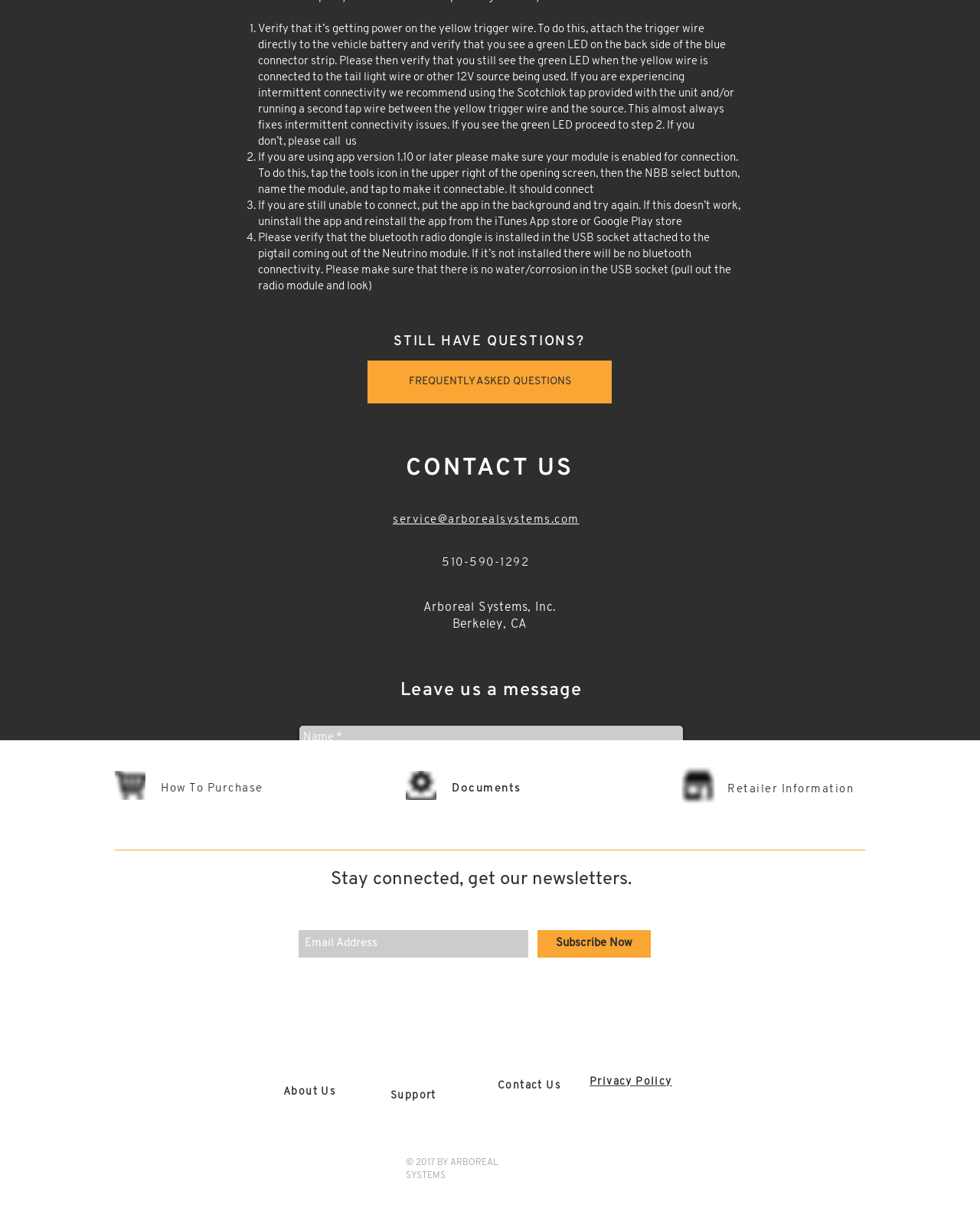Given the following UI element description: "Send", find the bounding box coordinates in the webpage screenshot.

[0.663, 0.755, 0.697, 0.774]